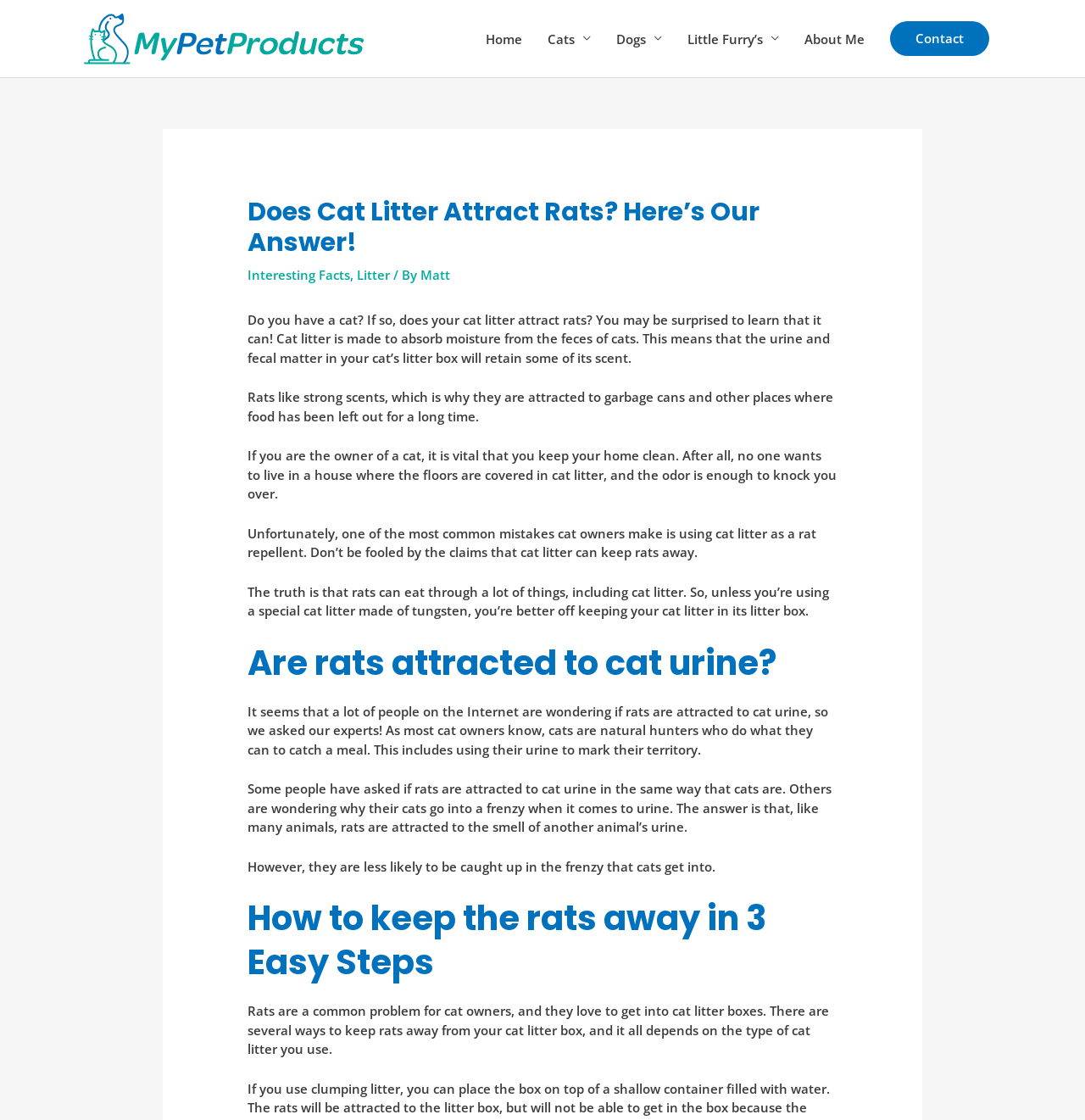Please mark the bounding box coordinates of the area that should be clicked to carry out the instruction: "Explore 'Cats'".

[0.493, 0.012, 0.556, 0.057]